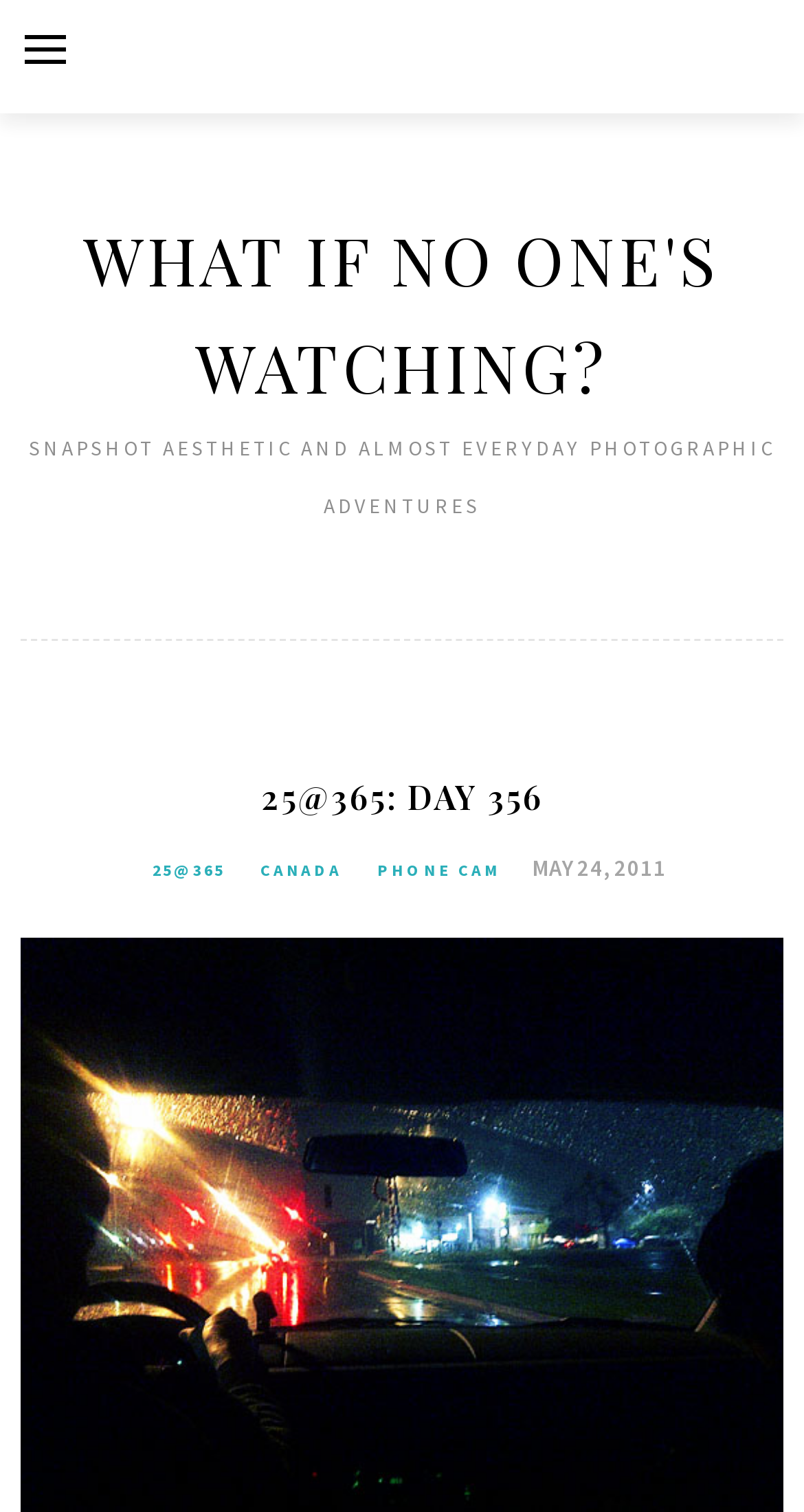Give a one-word or one-phrase response to the question: 
What type of camera is used?

PHONE CAM